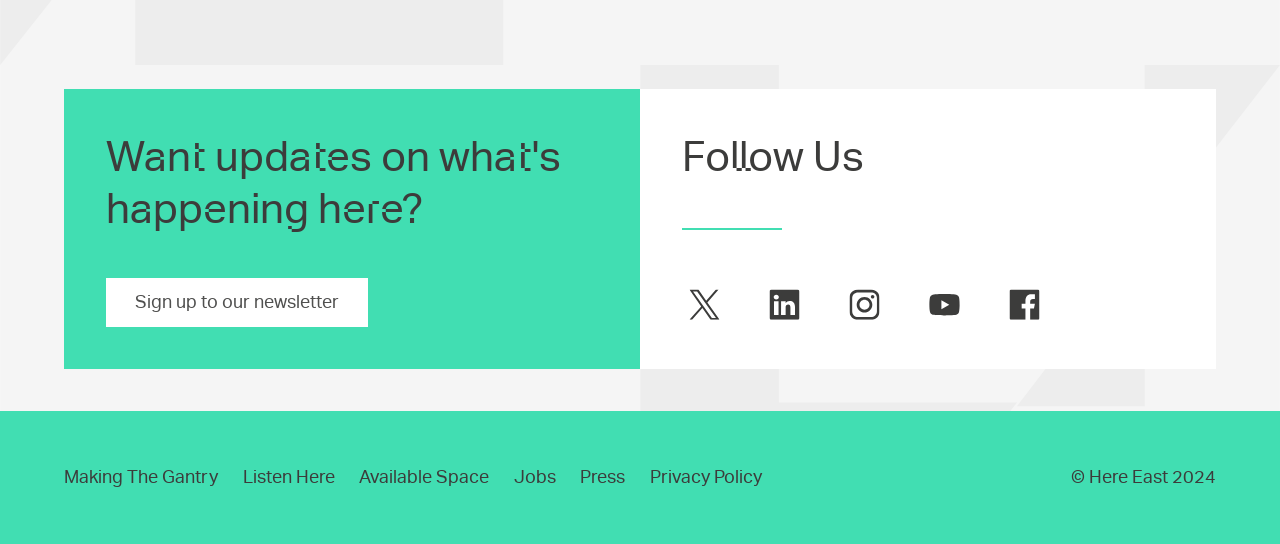How many social media platforms can you follow Here East on?
Look at the image and provide a short answer using one word or a phrase.

5